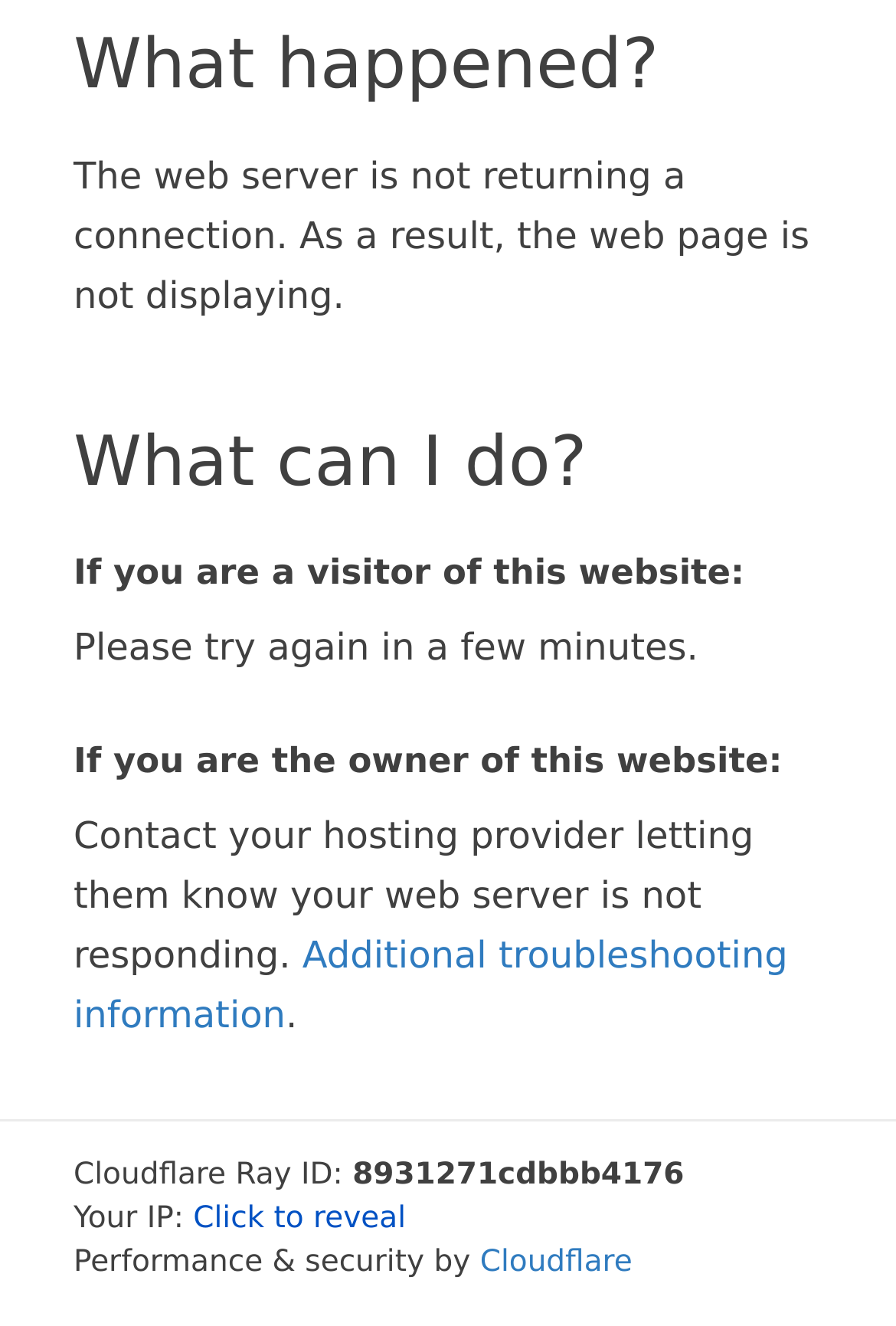What is providing performance and security to the website?
Based on the image content, provide your answer in one word or a short phrase.

Cloudflare